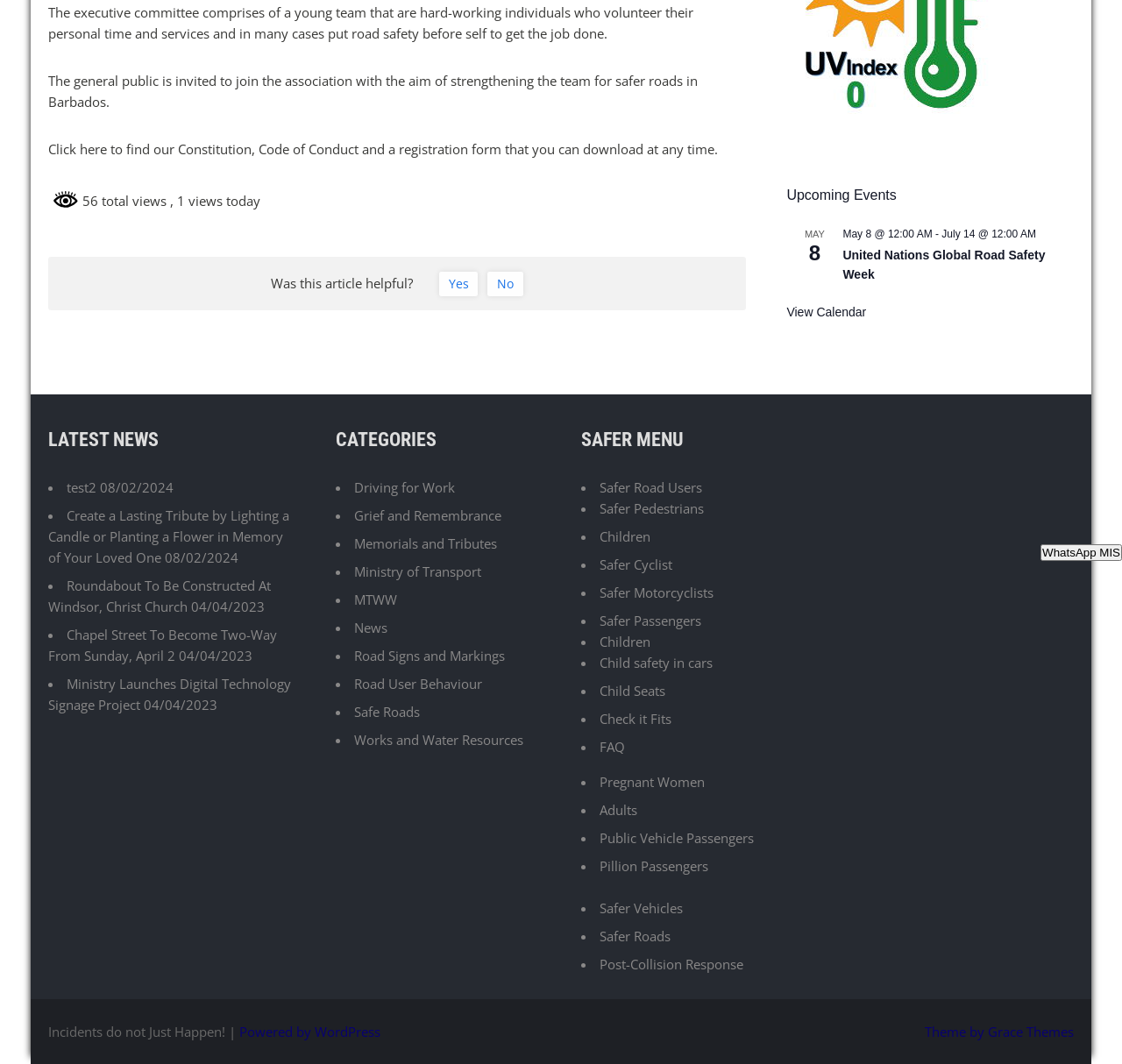Based on the element description Child safety in cars, identify the bounding box of the UI element in the given webpage screenshot. The coordinates should be in the format (top-left x, top-left y, bottom-right x, bottom-right y) and must be between 0 and 1.

[0.535, 0.614, 0.635, 0.631]